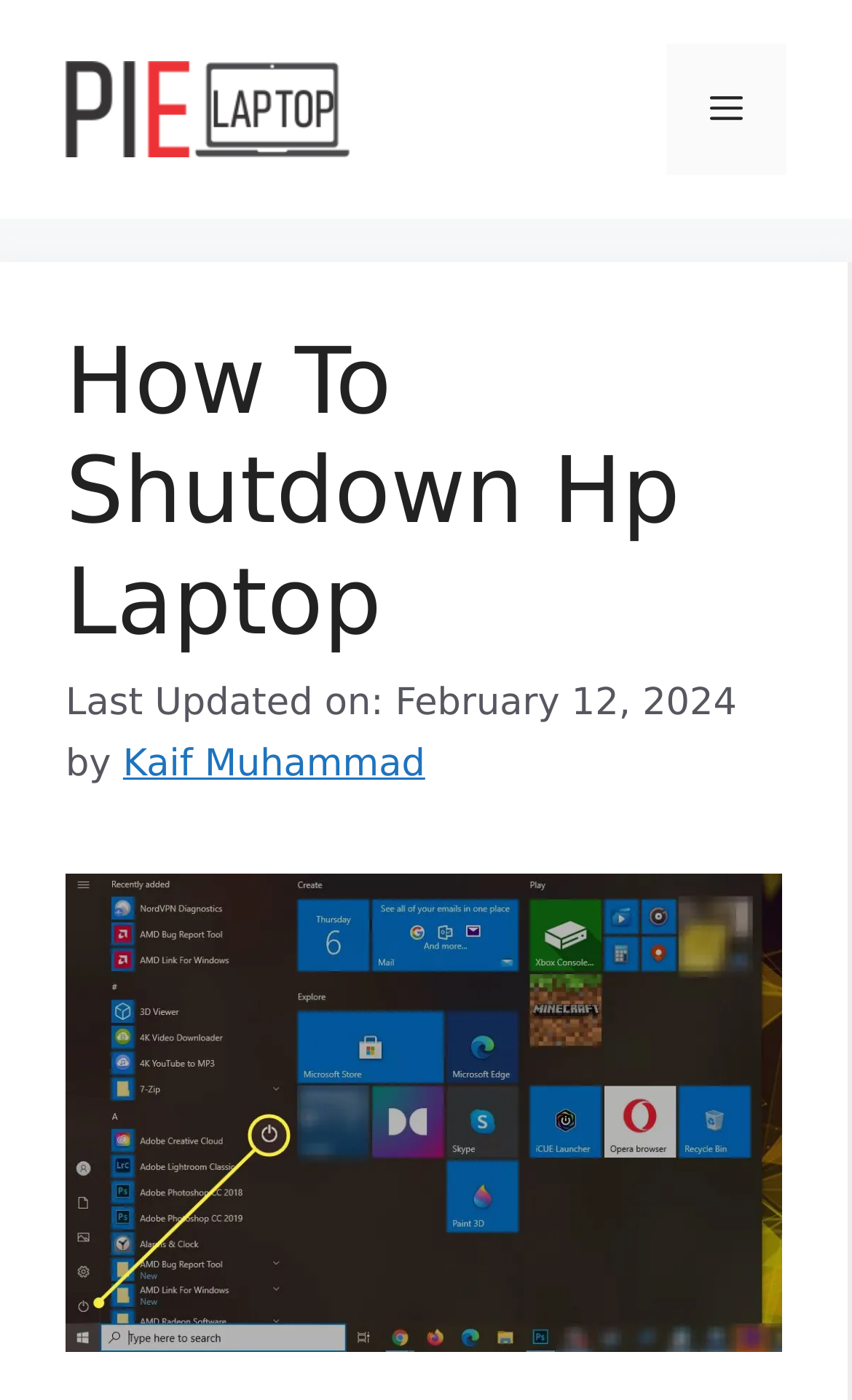Give a one-word or phrase response to the following question: Is the menu button expanded?

False